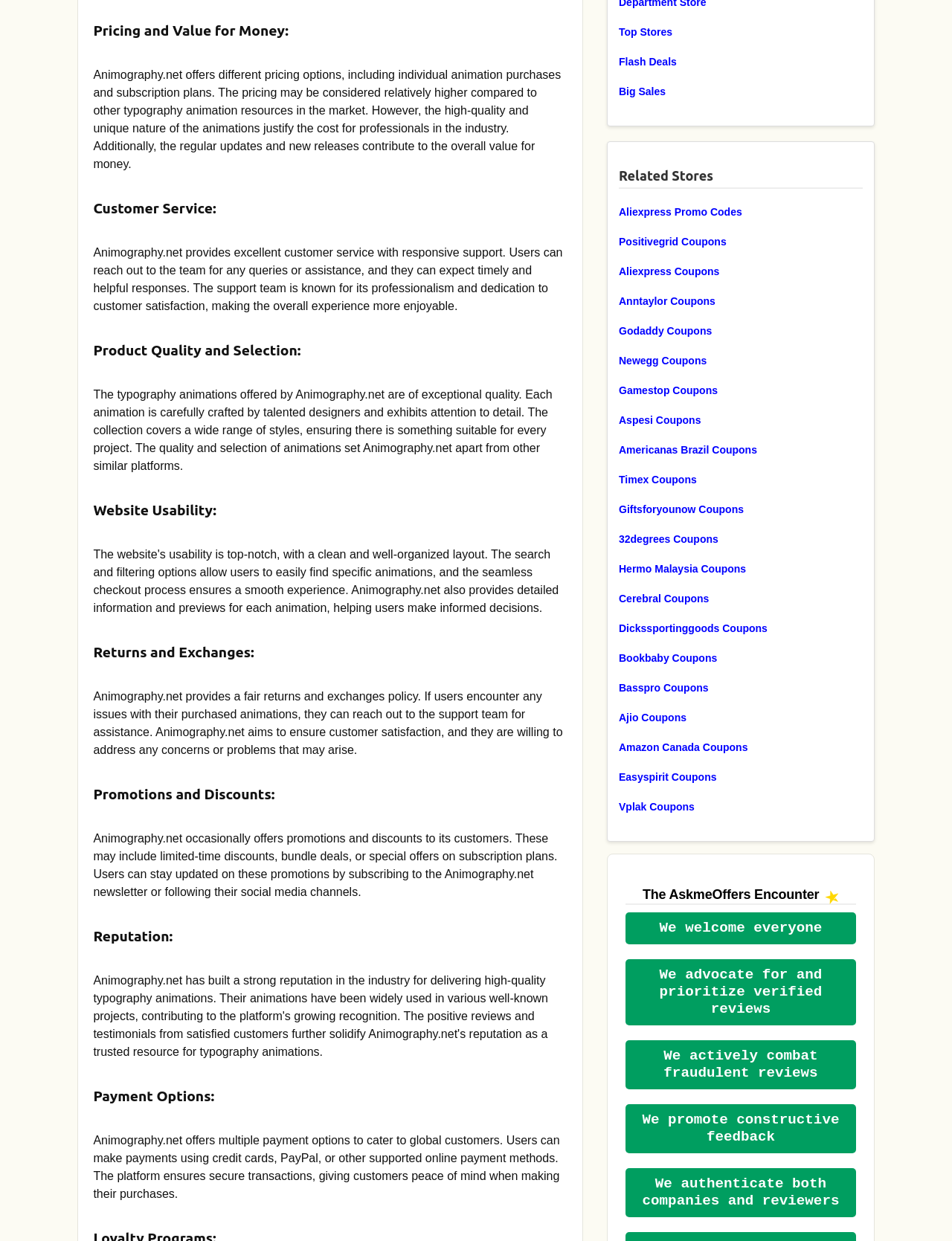Show me the bounding box coordinates of the clickable region to achieve the task as per the instruction: "Click on We welcome everyone".

[0.657, 0.735, 0.899, 0.761]